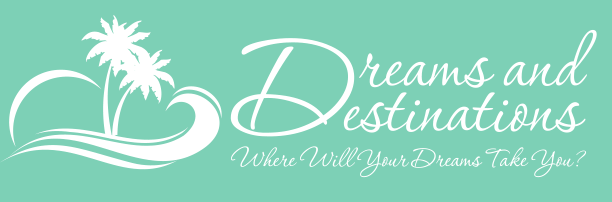Detail the scene depicted in the image with as much precision as possible.

The image features a stylish logo for "Dreams and Destinations Travel," set against a serene mint green background. The design prominently displays the text "Dreams and Destinations" in an elegant, flowing script, highlighting the travel agency's focus on creating memorable experiences. Accompanying the text are stylized graphics of palm trees and a wave, symbolizing relaxation and adventure, which evoke a sense of tropical allure. Below the main title, the tagline "Where Will Your Dreams Take You?" invites clients to imagine their ideal getaway, aligning perfectly with the agency's mission to craft personalized travel experiences.